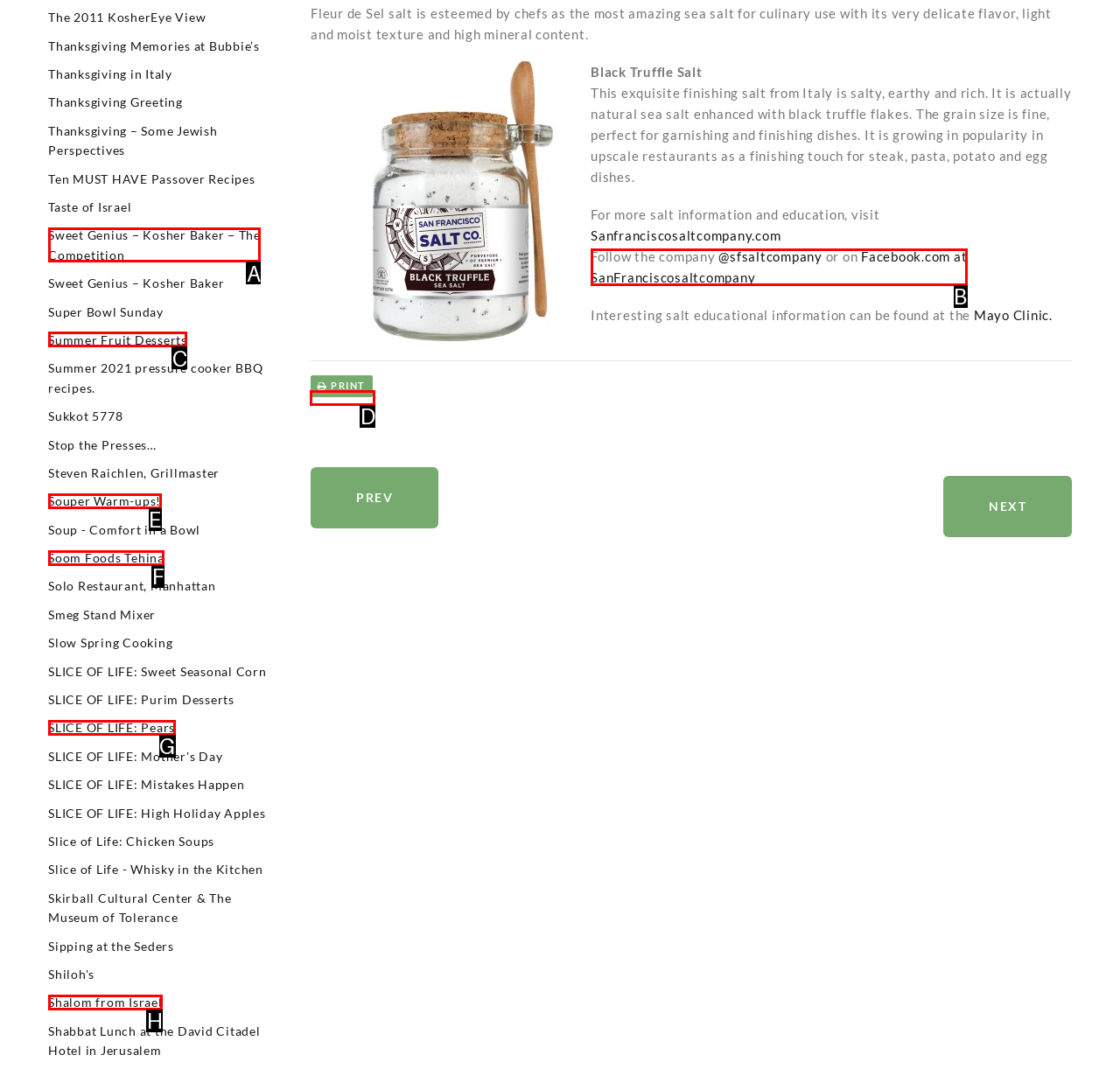To complete the task: Click on the link 'PRINT', select the appropriate UI element to click. Respond with the letter of the correct option from the given choices.

D